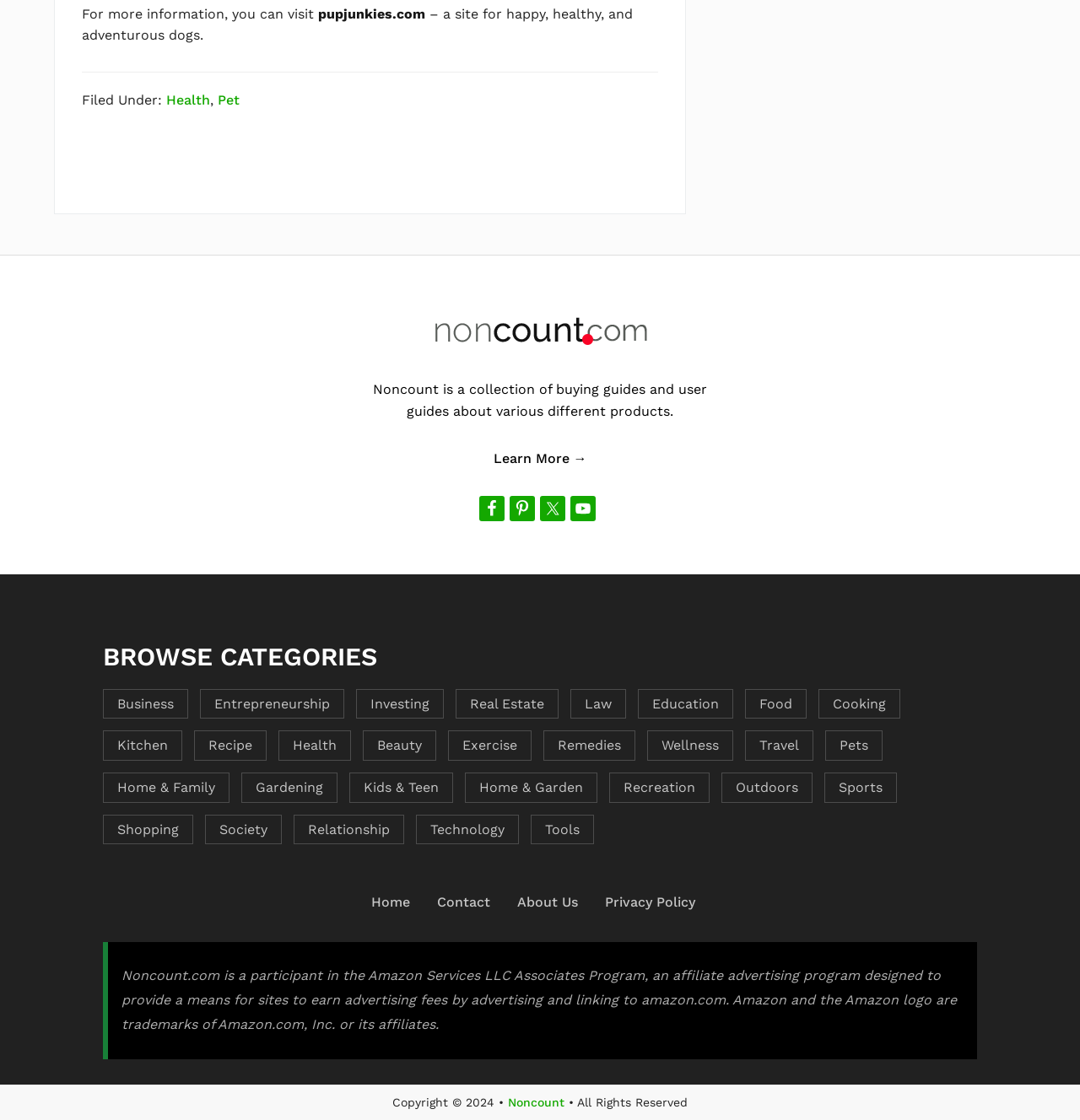Could you provide the bounding box coordinates for the portion of the screen to click to complete this instruction: "Browse categories"?

[0.095, 0.573, 0.905, 0.6]